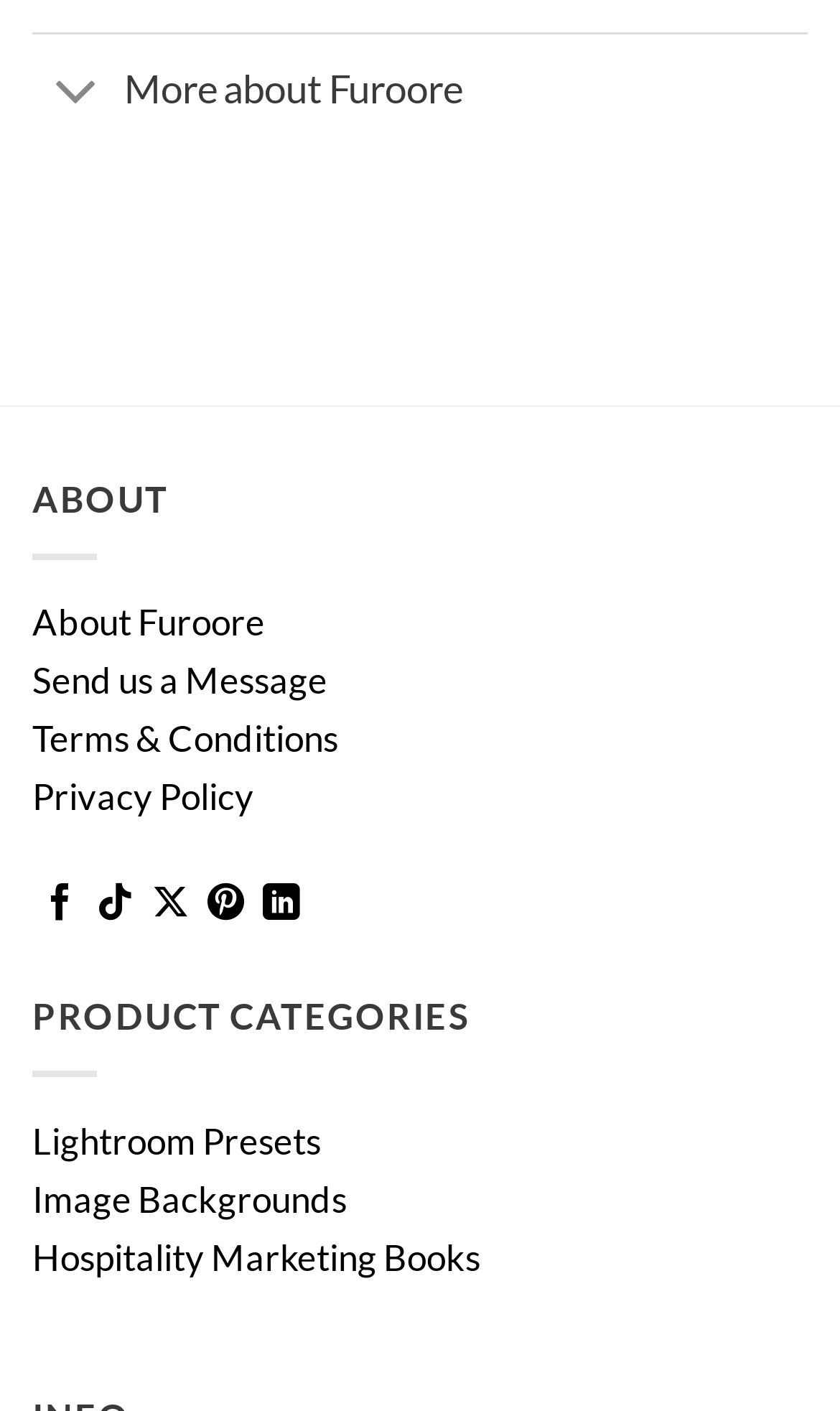Please find the bounding box coordinates (top-left x, top-left y, bottom-right x, bottom-right y) in the screenshot for the UI element described as follows: About Furoore

[0.038, 0.425, 0.315, 0.457]